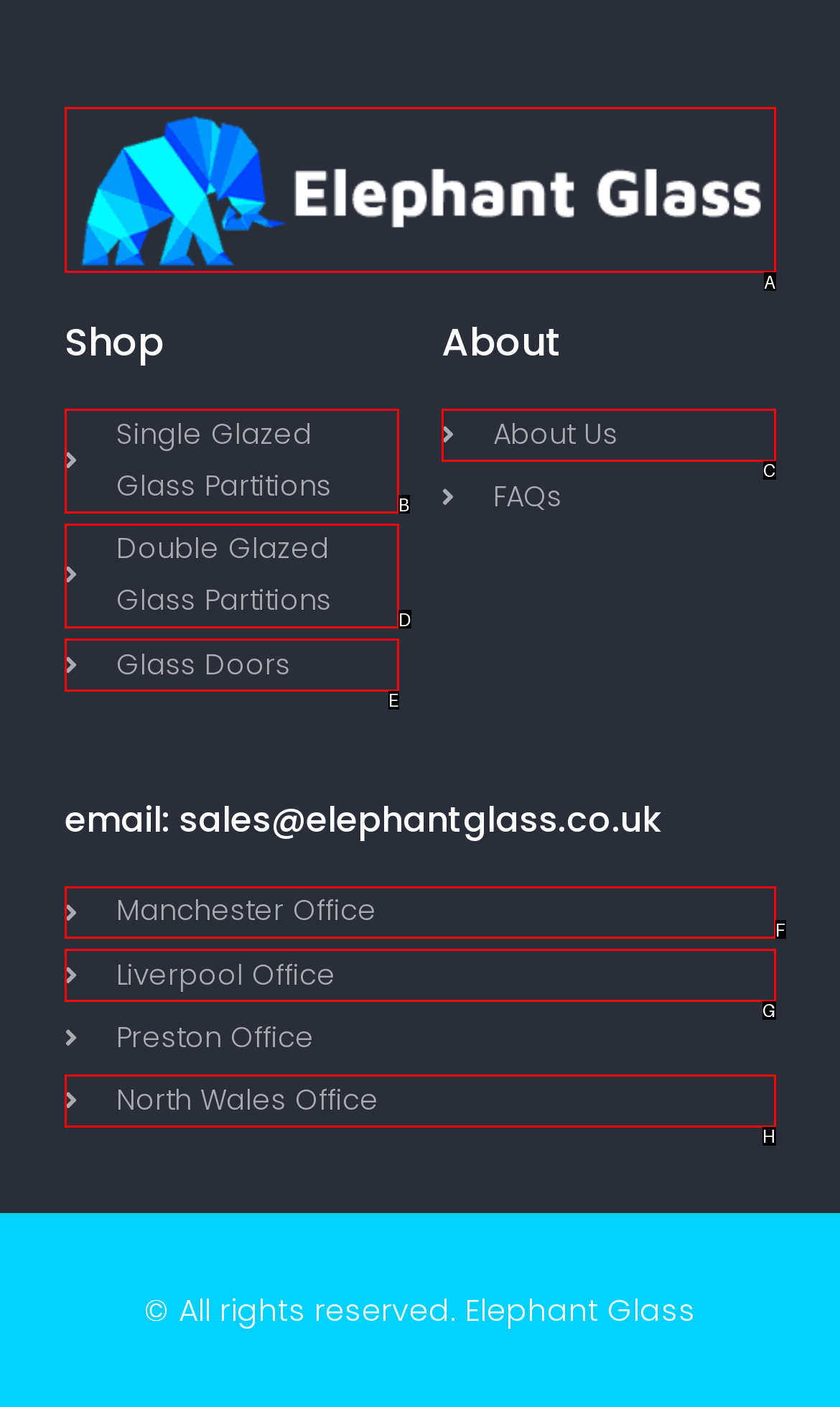Match the element description to one of the options: North Wales Office
Respond with the corresponding option's letter.

H